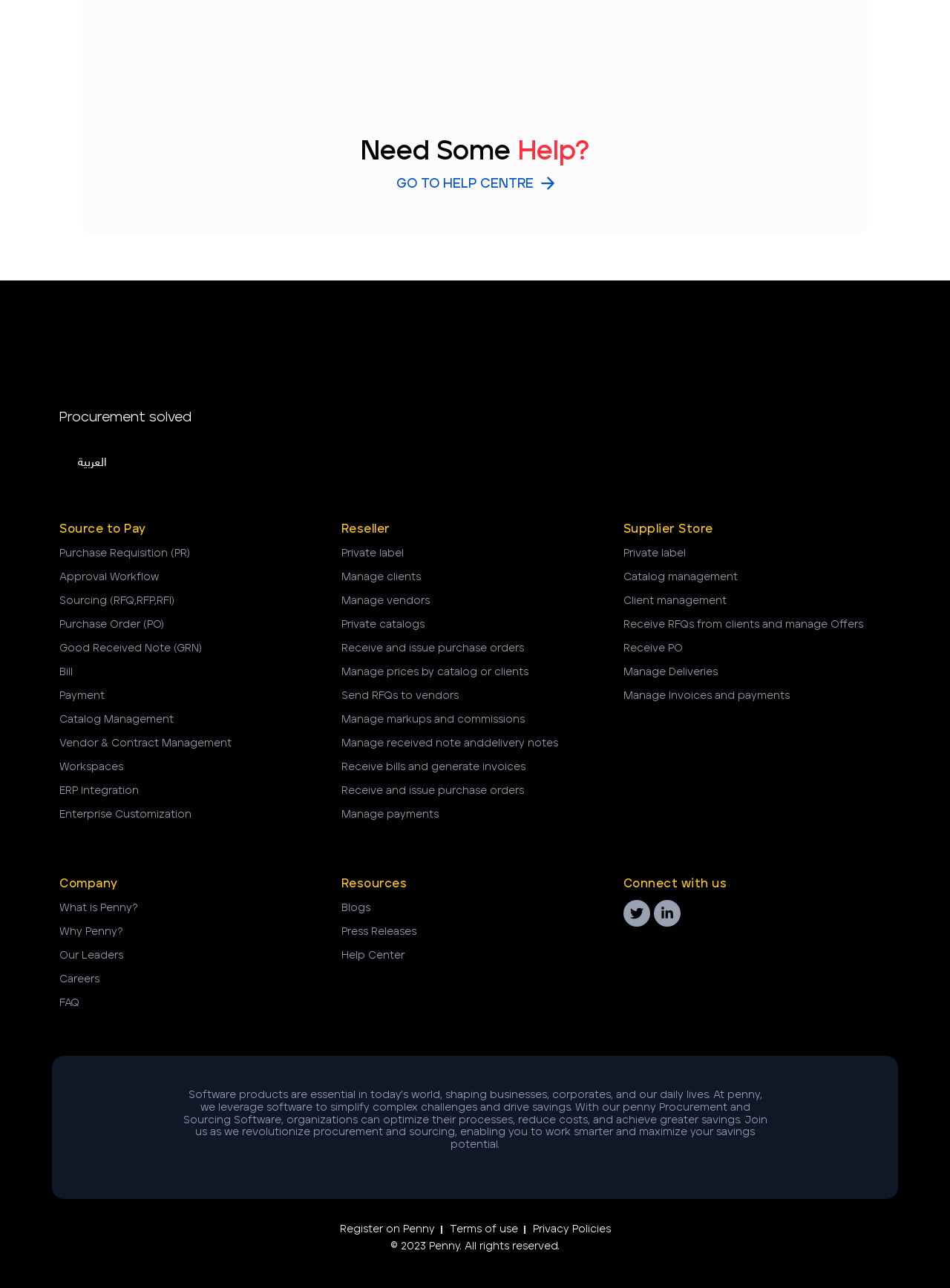Please locate the bounding box coordinates of the element that should be clicked to complete the given instruction: "Read the blog".

None